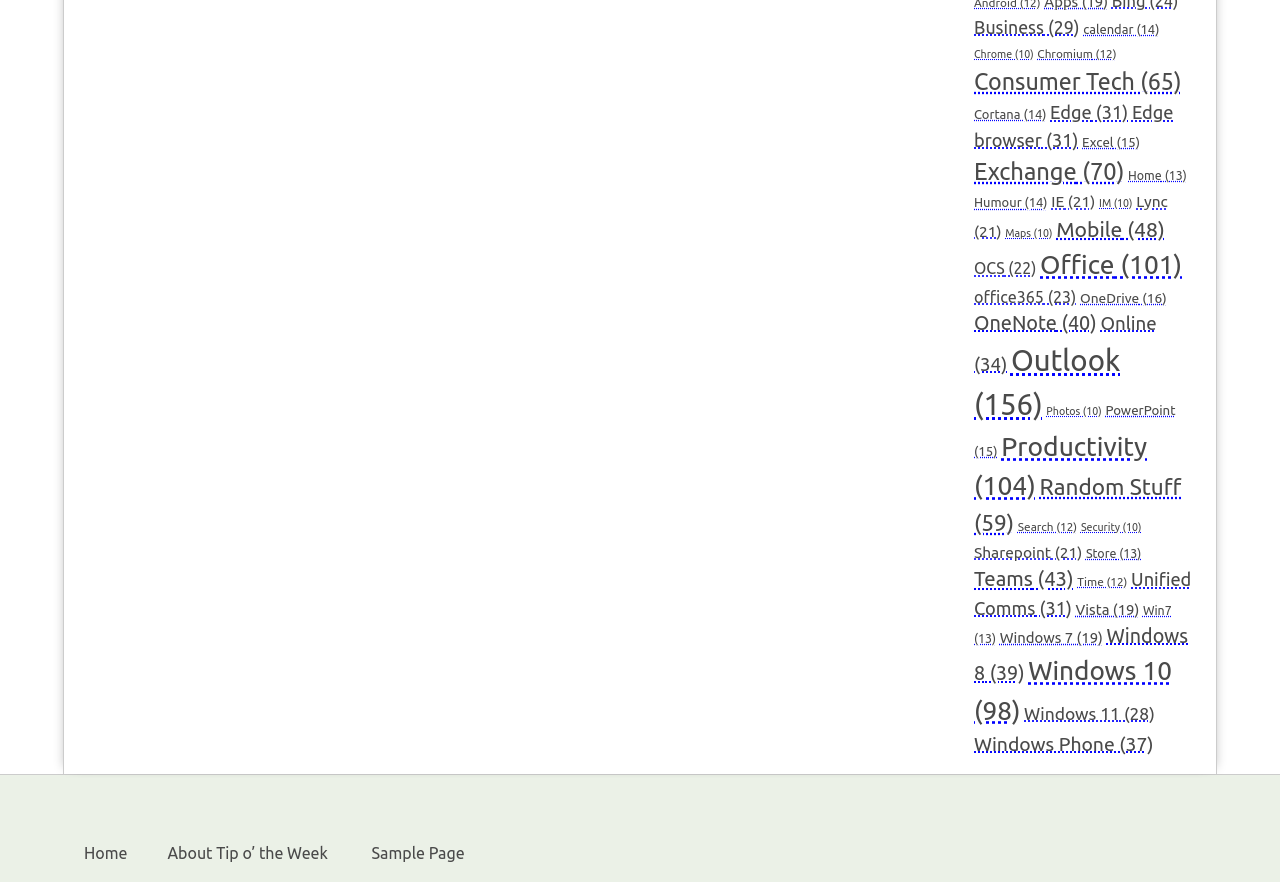Please provide a comprehensive answer to the question below using the information from the image: How many items are in the 'Business' category?

I counted the number of items in the 'Business' category by looking at the link with the text 'Business (29 items)'.